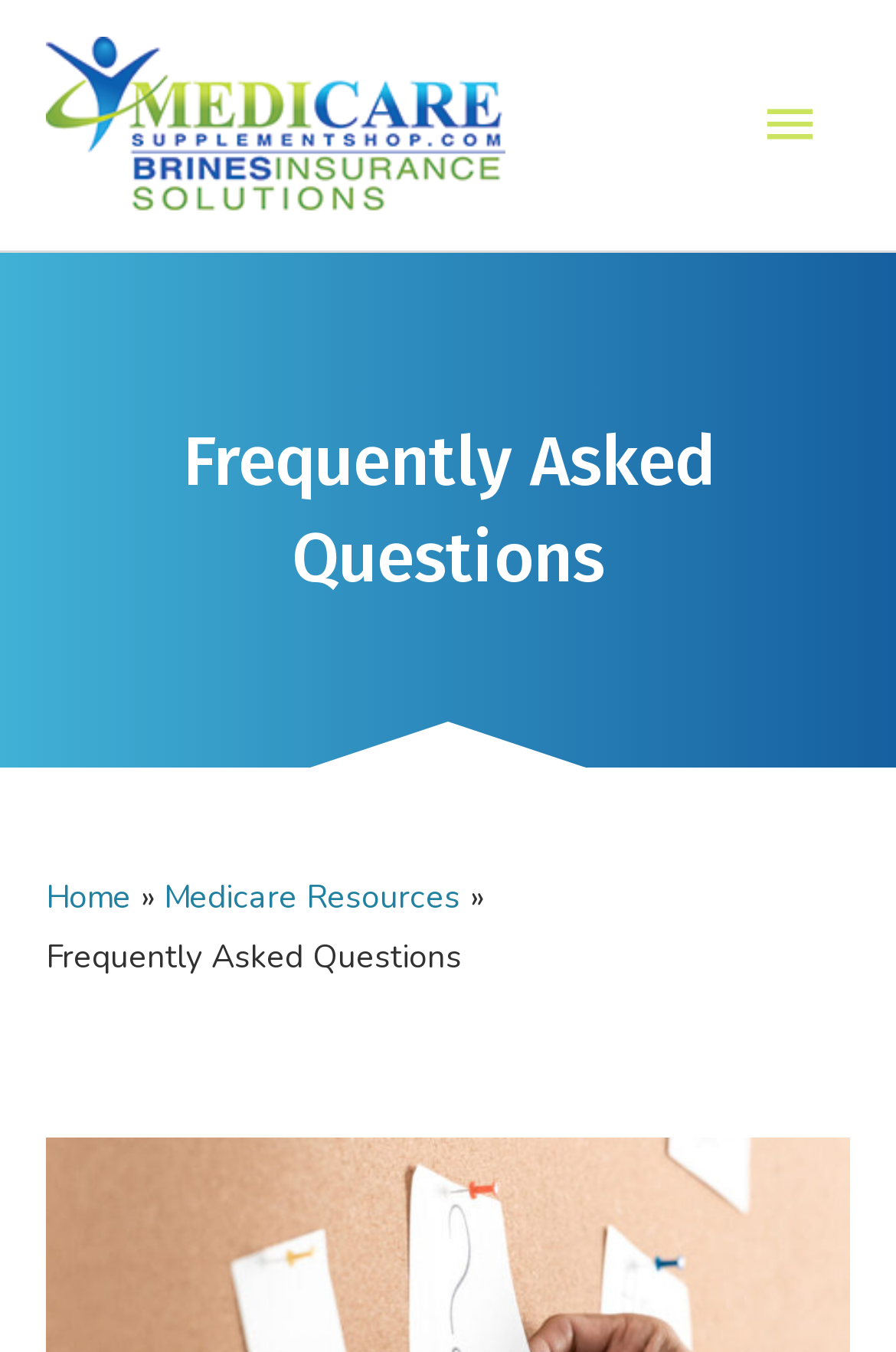How many links are in the breadcrumbs navigation?
Based on the screenshot, give a detailed explanation to answer the question.

I looked at the navigation element 'Breadcrumbs' and found two link elements: 'Home' and 'Medicare Resources'. Therefore, there are two links in the breadcrumbs navigation.